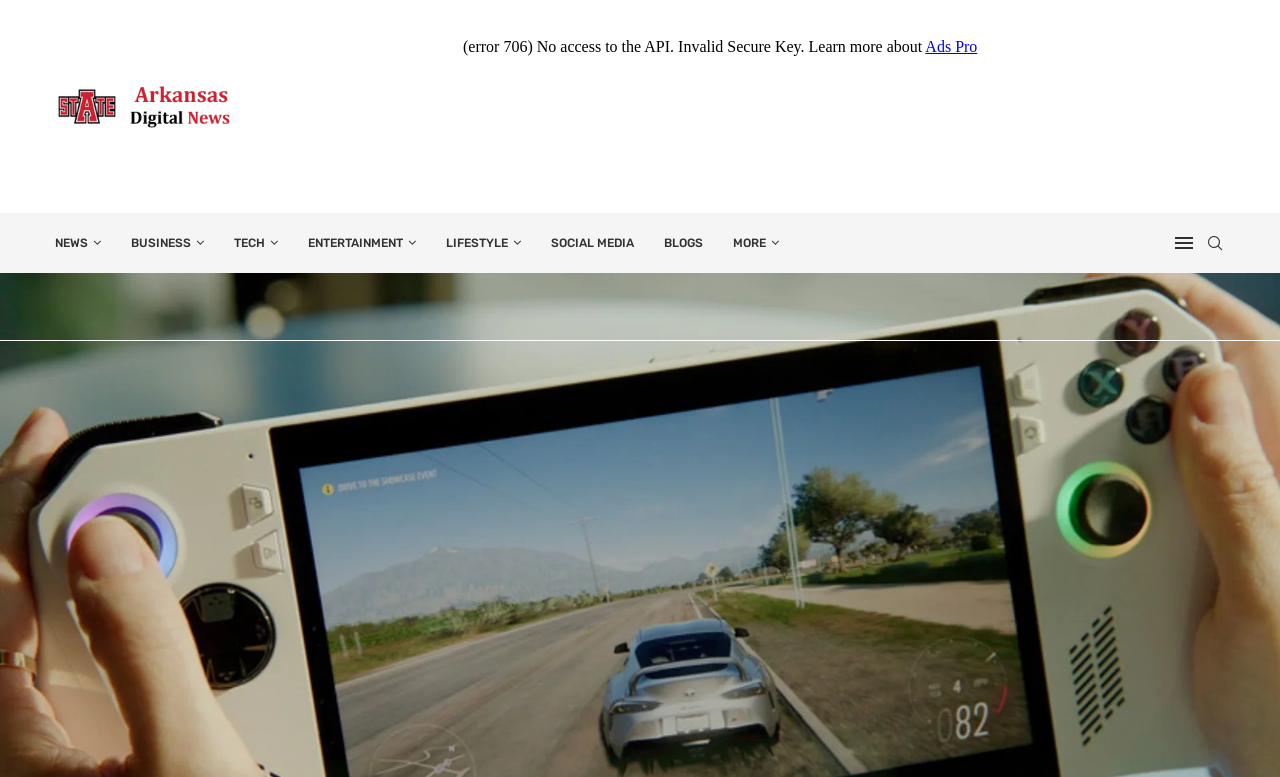Identify the webpage's primary heading and generate its text.

ASUS ROG Ally is once again available for $400; Switch OLED comes with a $50 eGift card